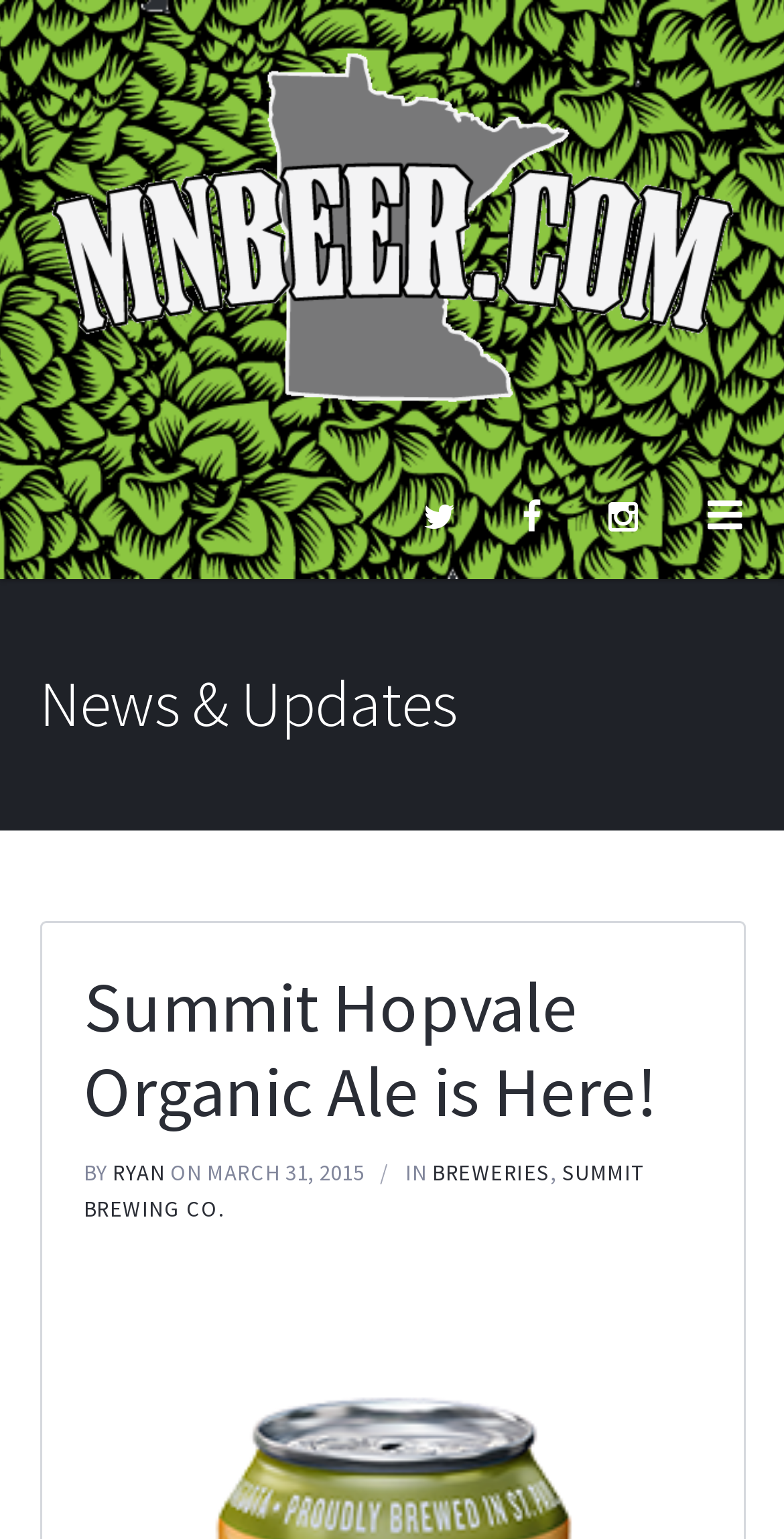How many social media links are there?
Please use the image to provide a one-word or short phrase answer.

3